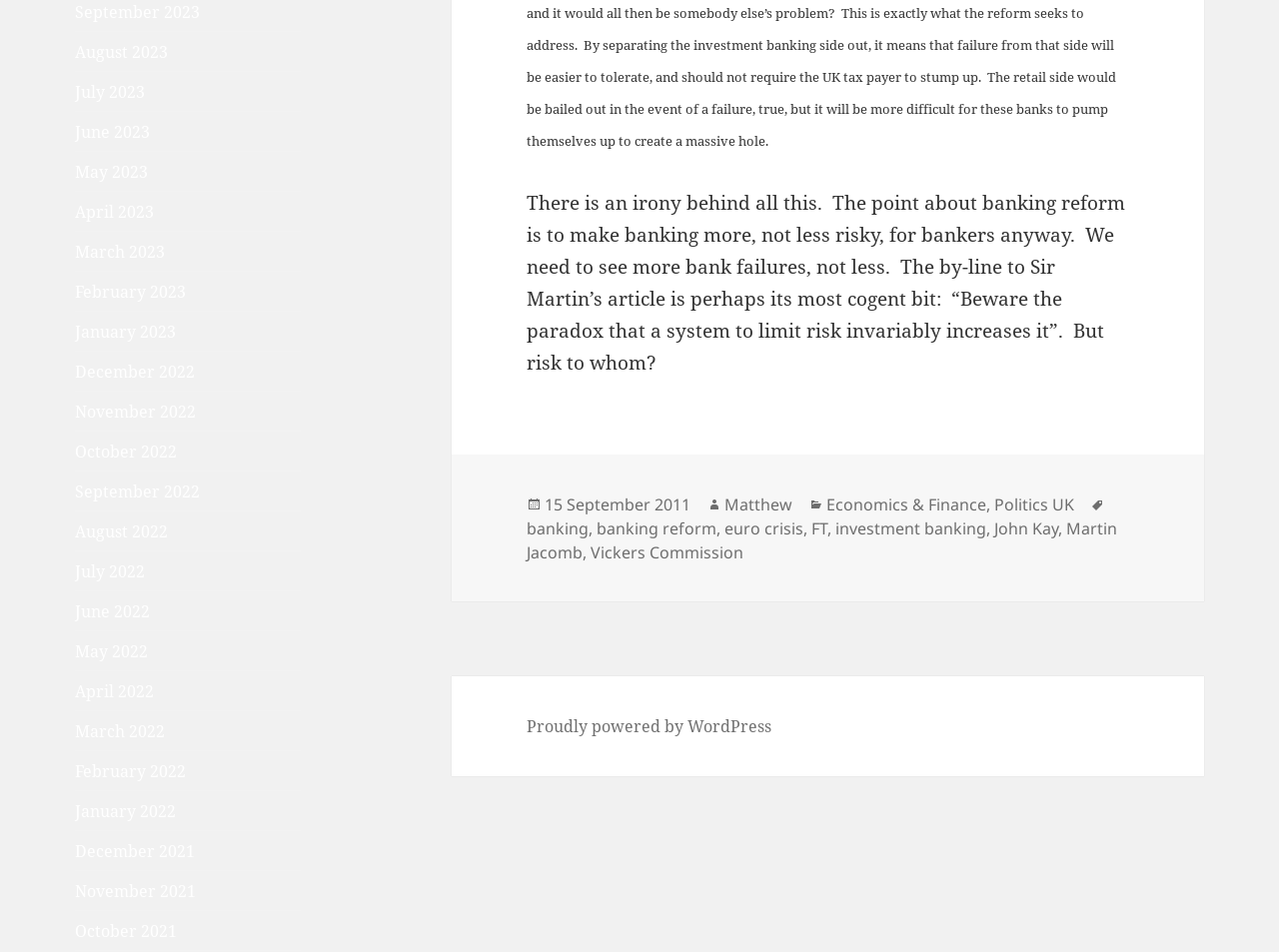Can you look at the image and give a comprehensive answer to the question:
Who is the author of the article?

The author of the article is mentioned in the footer section, where it says 'Author: Matthew'. This information is also linked to the author's profile or archive.